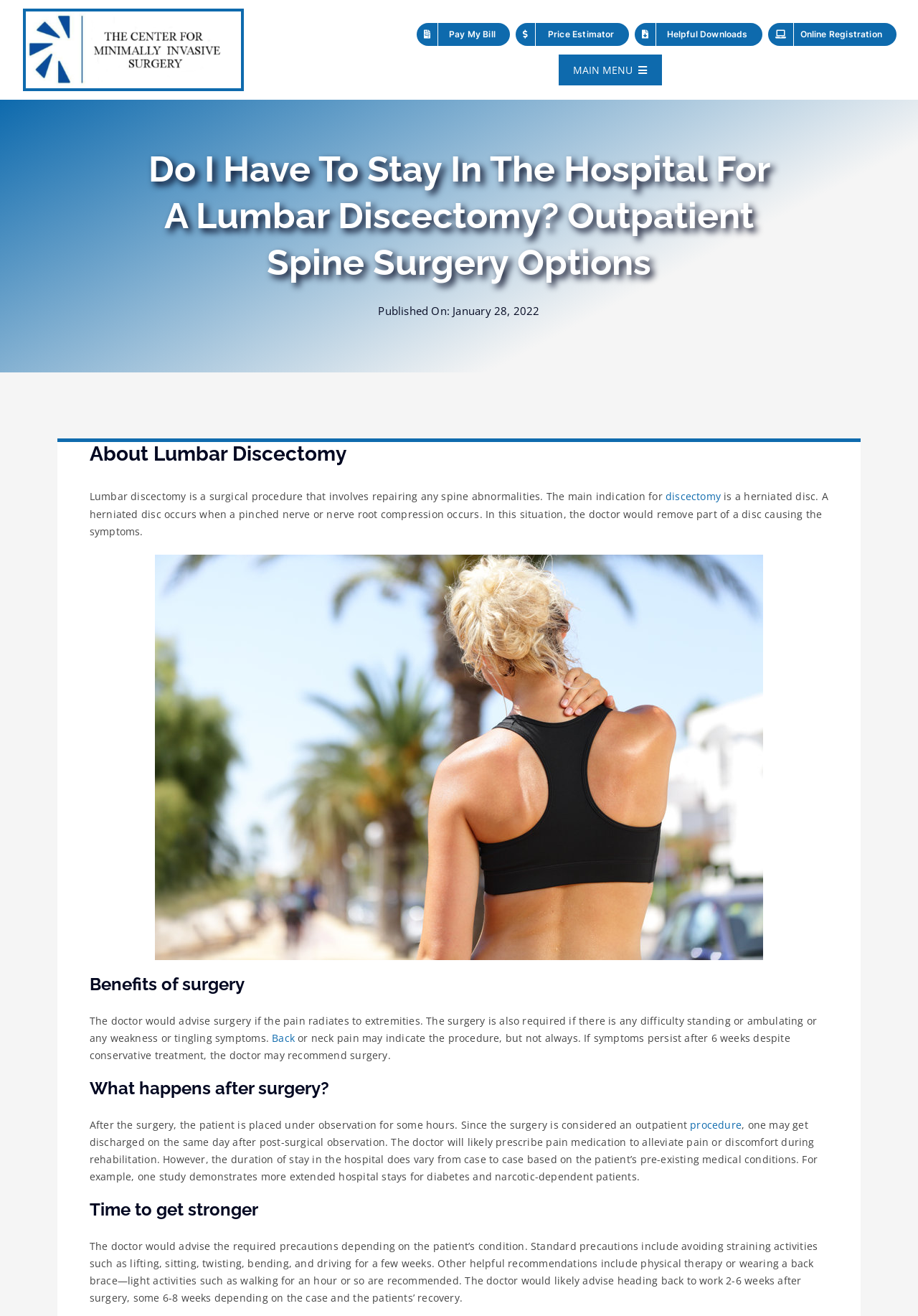Identify the bounding box coordinates of the area that should be clicked in order to complete the given instruction: "Navigate to the About page". The bounding box coordinates should be four float numbers between 0 and 1, i.e., [left, top, right, bottom].

[0.0, 0.065, 1.0, 0.089]